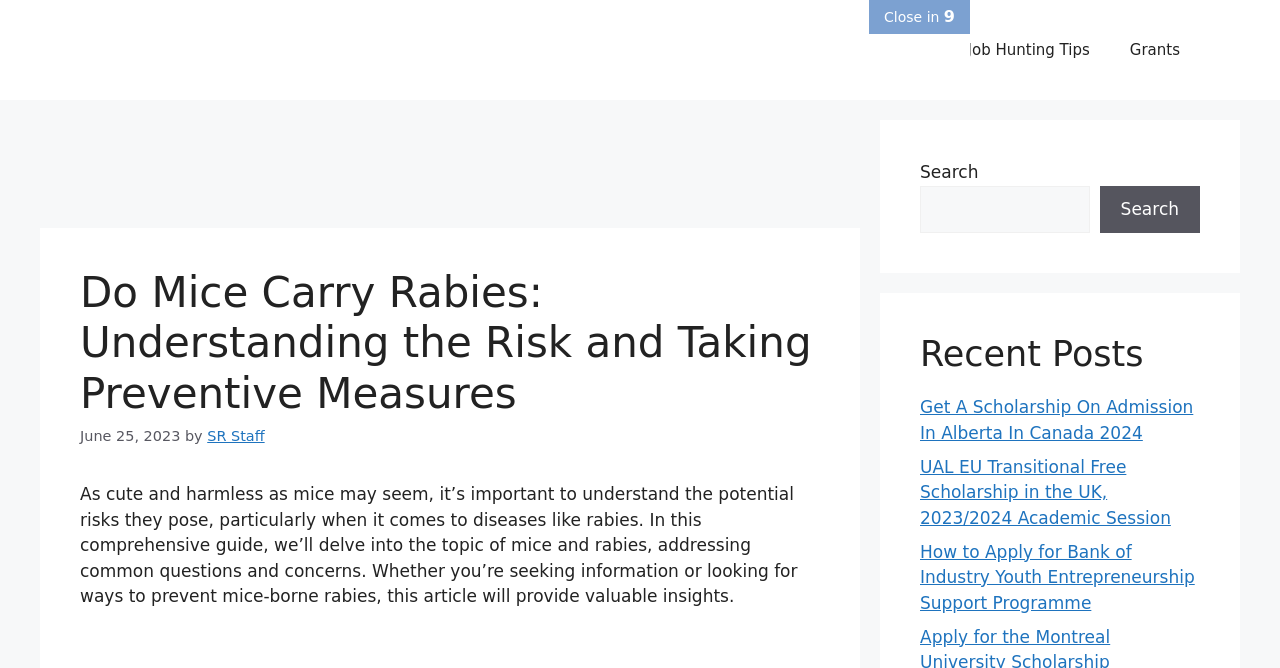Refer to the element description parent_node: Search name="s" and identify the corresponding bounding box in the screenshot. Format the coordinates as (top-left x, top-left y, bottom-right x, bottom-right y) with values in the range of 0 to 1.

[0.719, 0.278, 0.851, 0.349]